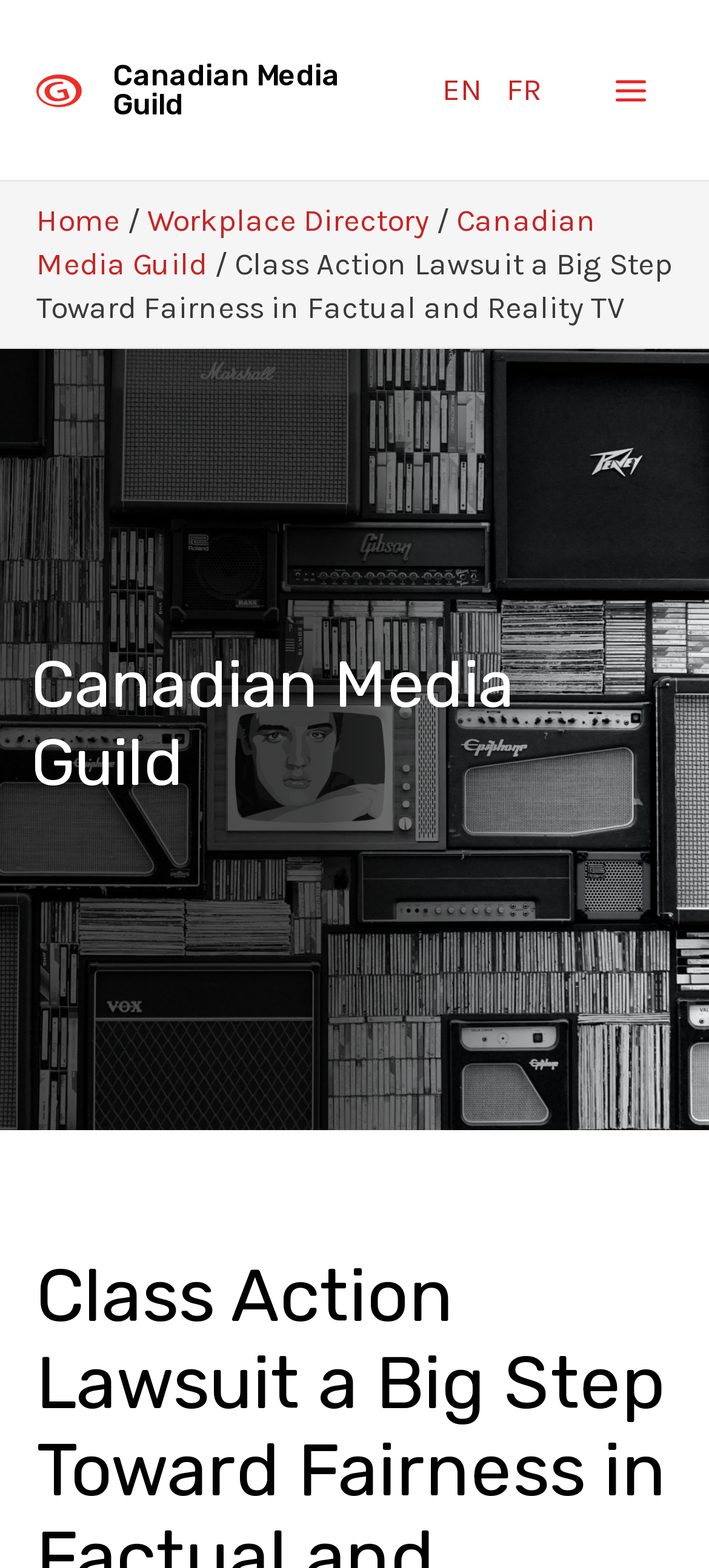Locate the bounding box coordinates of the clickable region to complete the following instruction: "Open the main menu."

[0.832, 0.031, 0.949, 0.084]